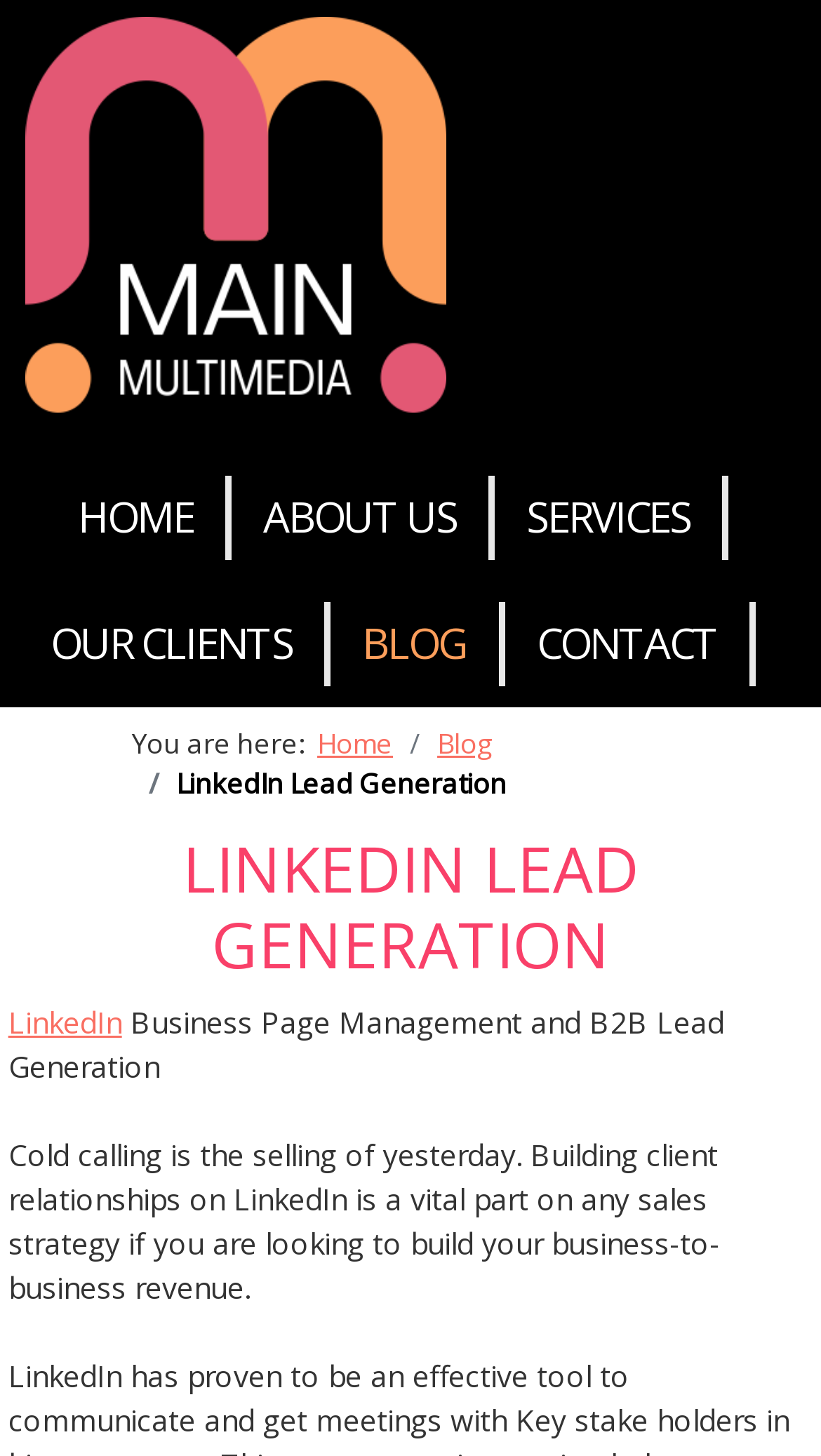Locate the coordinates of the bounding box for the clickable region that fulfills this instruction: "go to home page".

[0.082, 0.327, 0.282, 0.384]